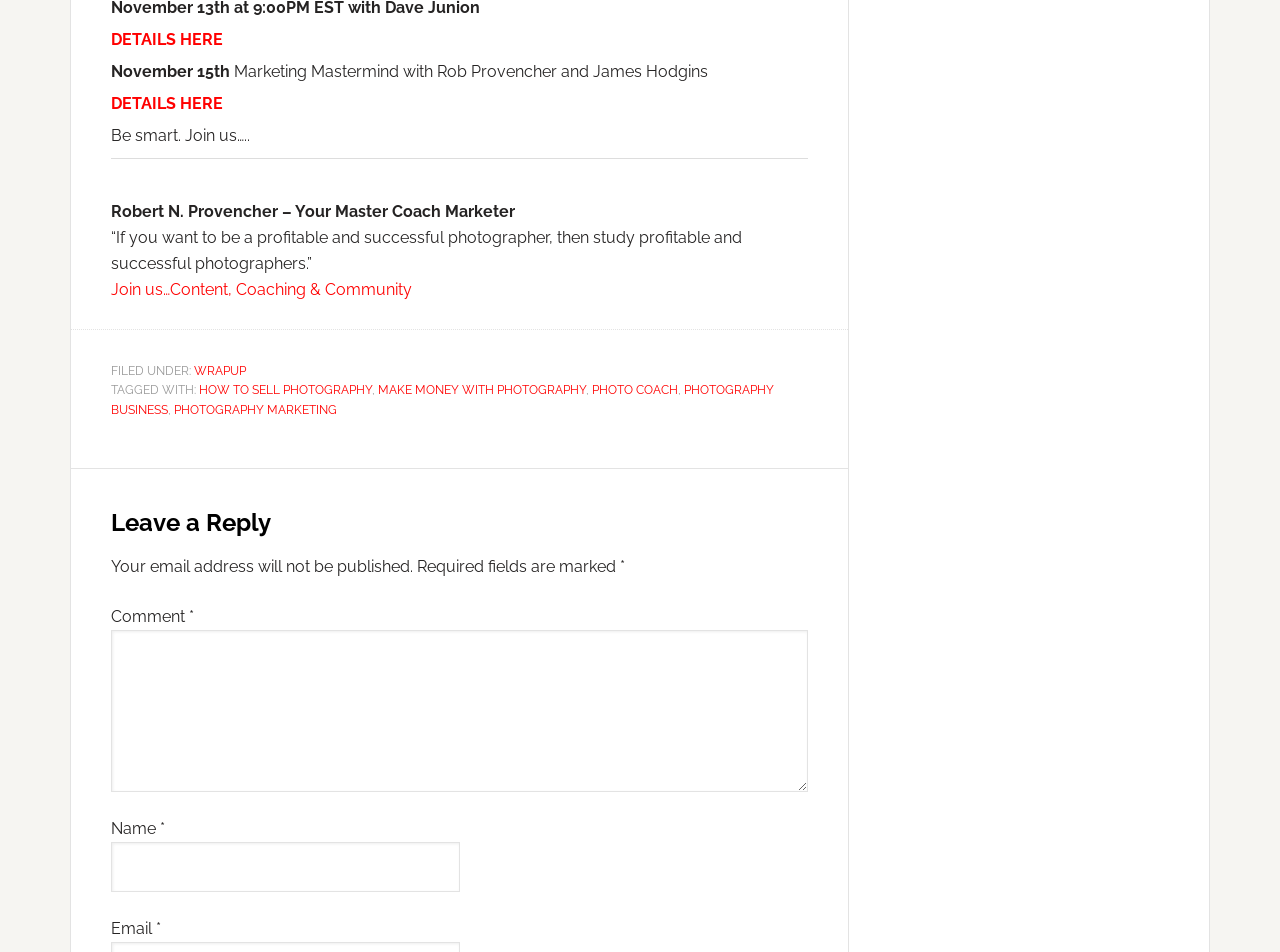Given the description of the UI element: "photo coach", predict the bounding box coordinates in the form of [left, top, right, bottom], with each value being a float between 0 and 1.

[0.462, 0.402, 0.53, 0.417]